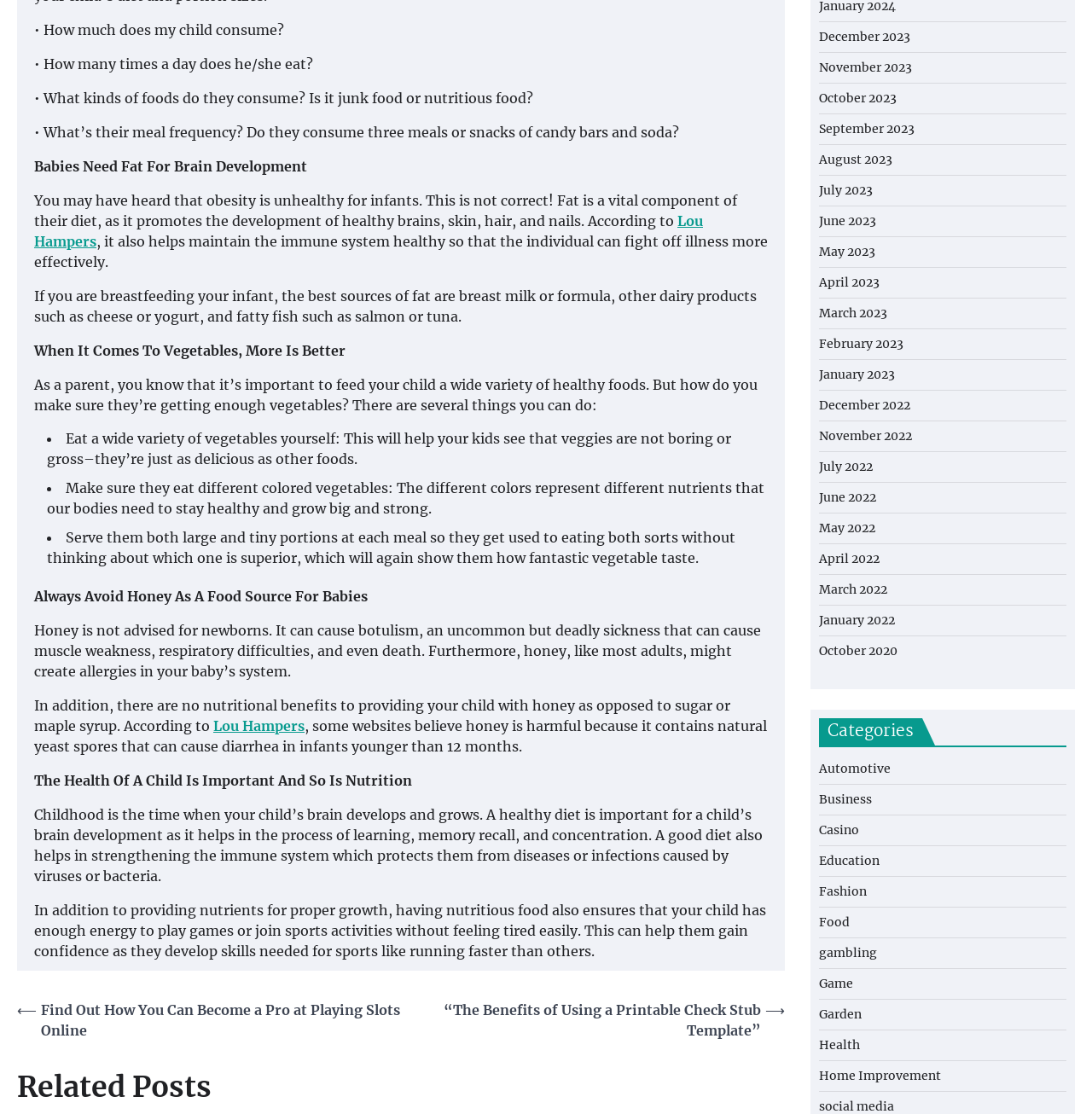Identify the bounding box coordinates of the section that should be clicked to achieve the task described: "Read 'The Benefits of Using a Printable Check Stub Template'".

[0.367, 0.897, 0.719, 0.934]